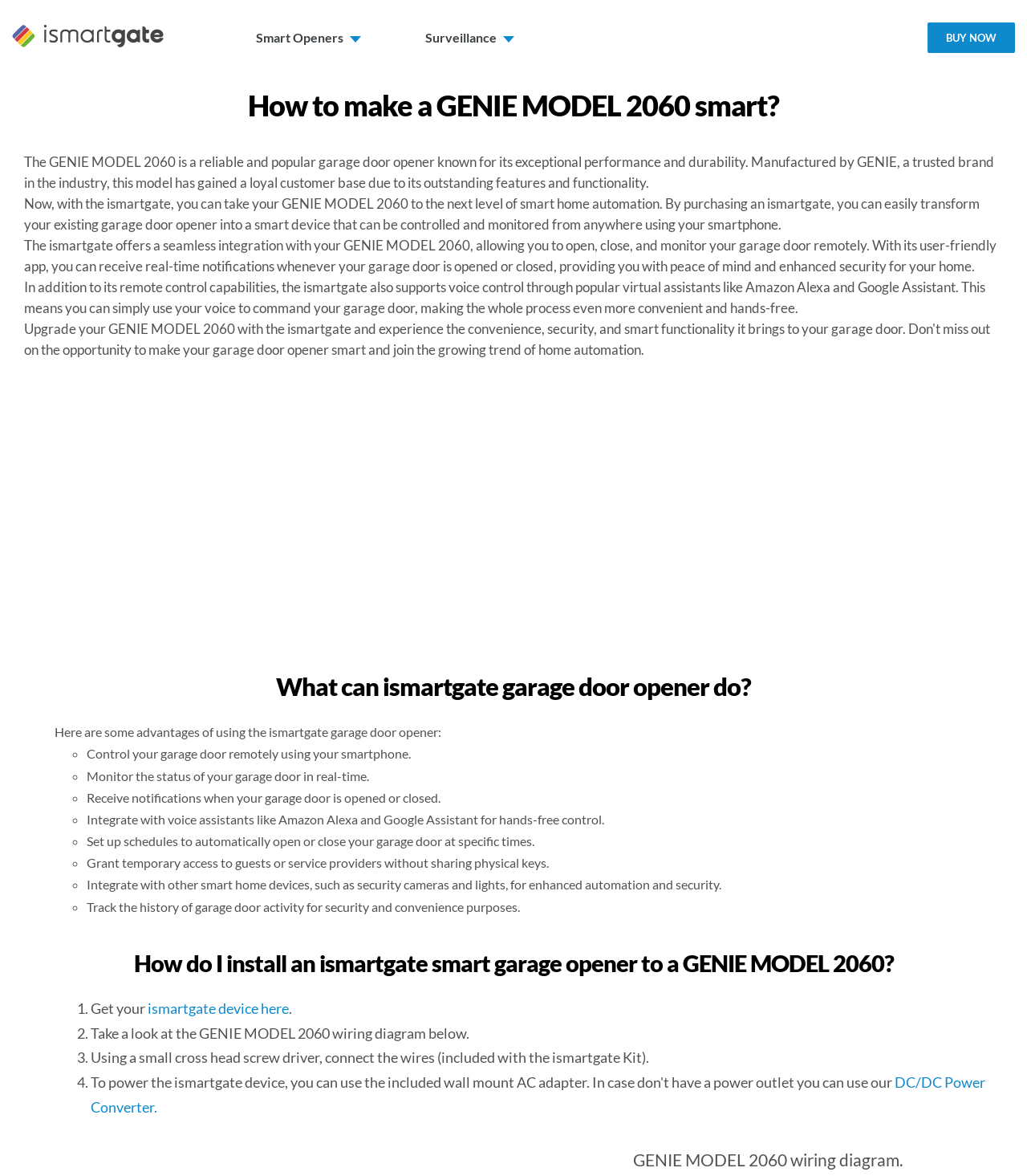Refer to the screenshot and answer the following question in detail:
What is the benefit of integrating ismartgate with voice assistants?

The benefit of integrating ismartgate with voice assistants like Amazon Alexa and Google Assistant is that it allows users to control their garage door using voice commands, making the process more convenient and hands-free.